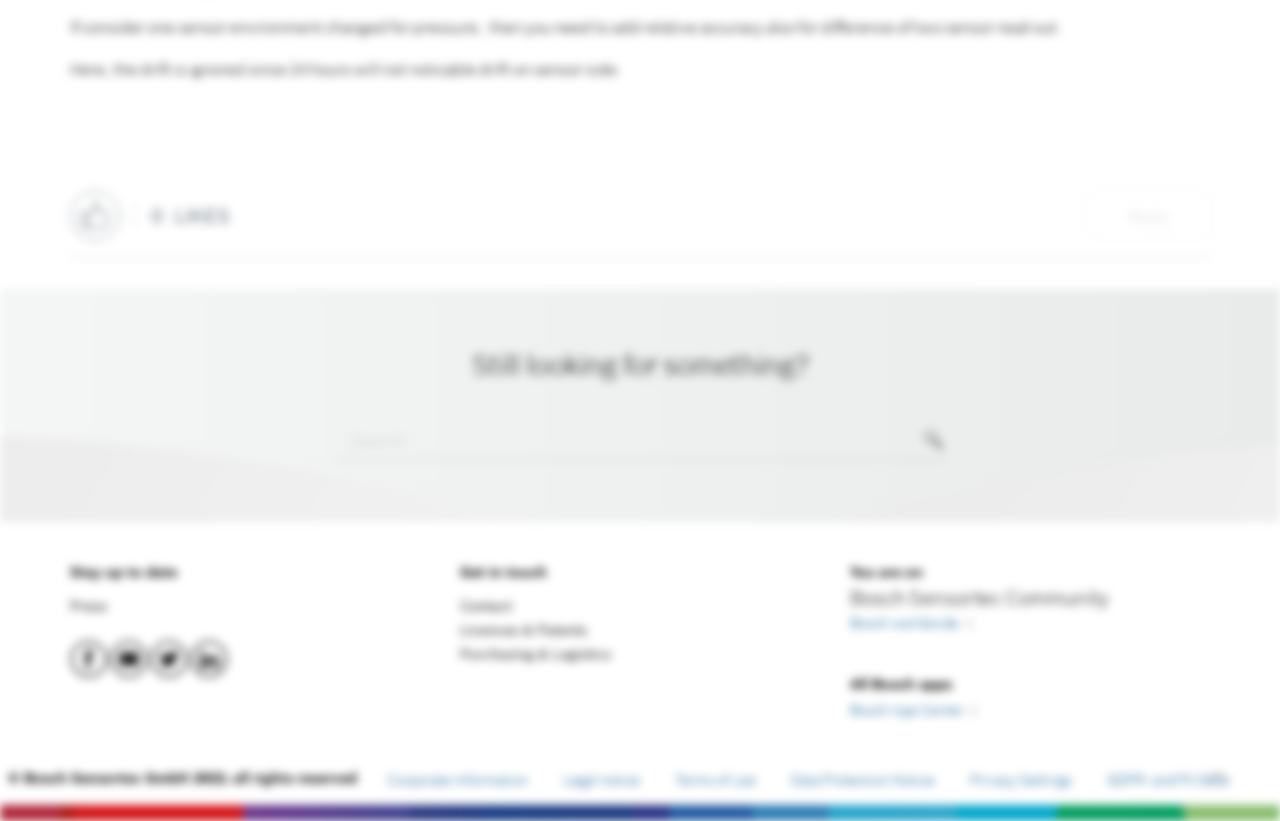Give a concise answer of one word or phrase to the question: 
What is the text above the search button?

Top Results